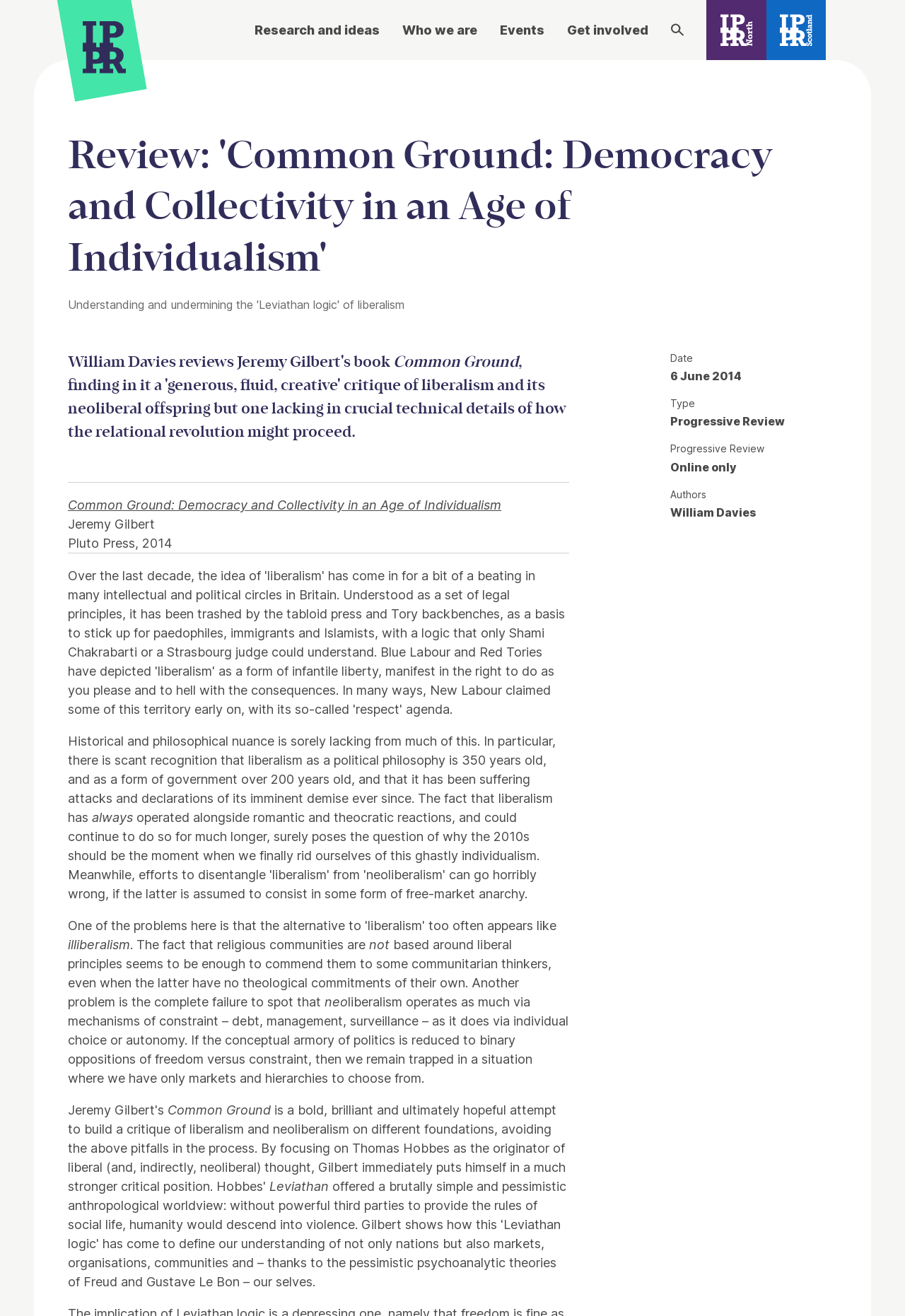Identify and provide the text of the main header on the webpage.

Review: 'Common Ground: Democracy and Collectivity in an Age of Individualism'